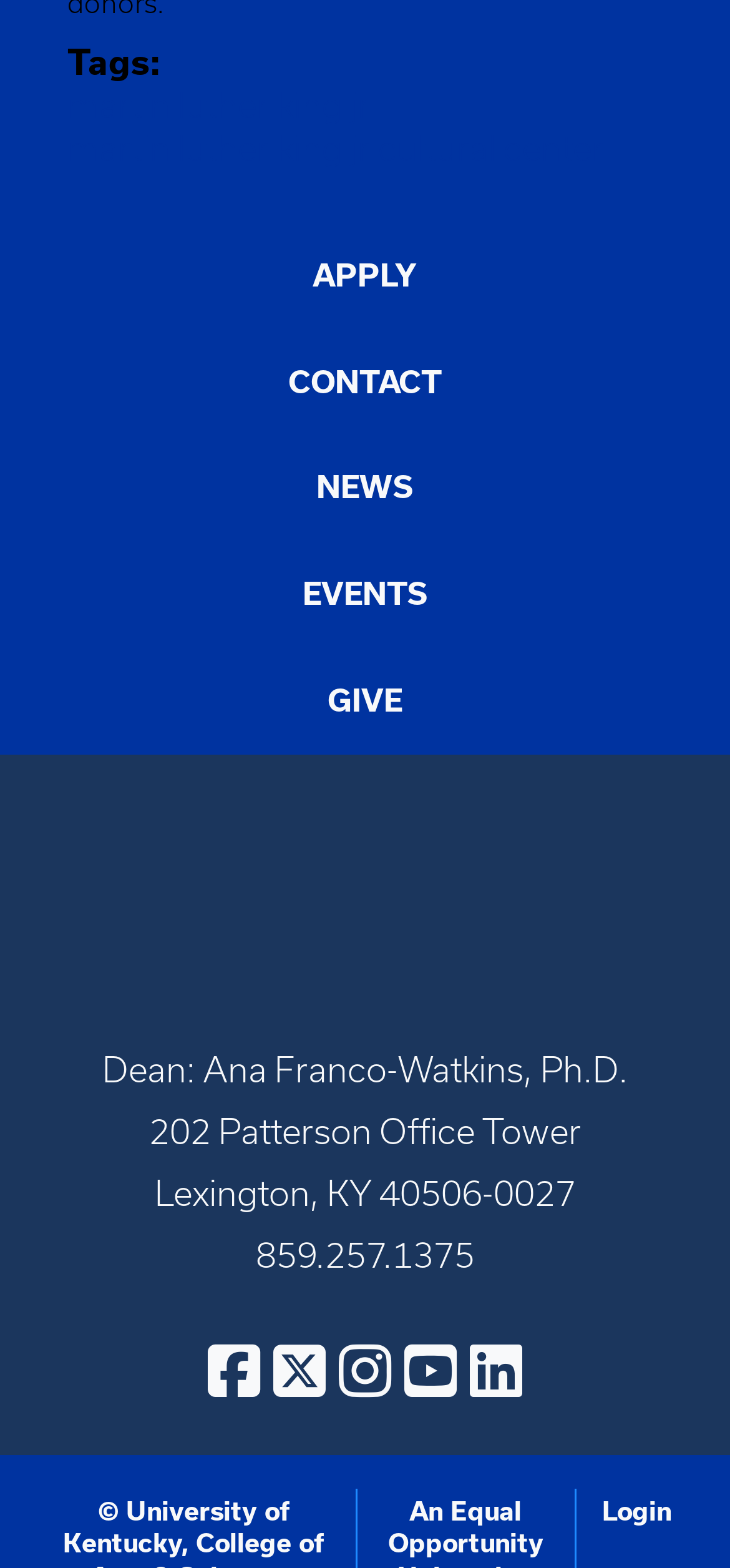Find the bounding box coordinates for the area you need to click to carry out the instruction: "Check NEWS". The coordinates should be four float numbers between 0 and 1, indicated as [left, top, right, bottom].

[0.433, 0.299, 0.567, 0.324]